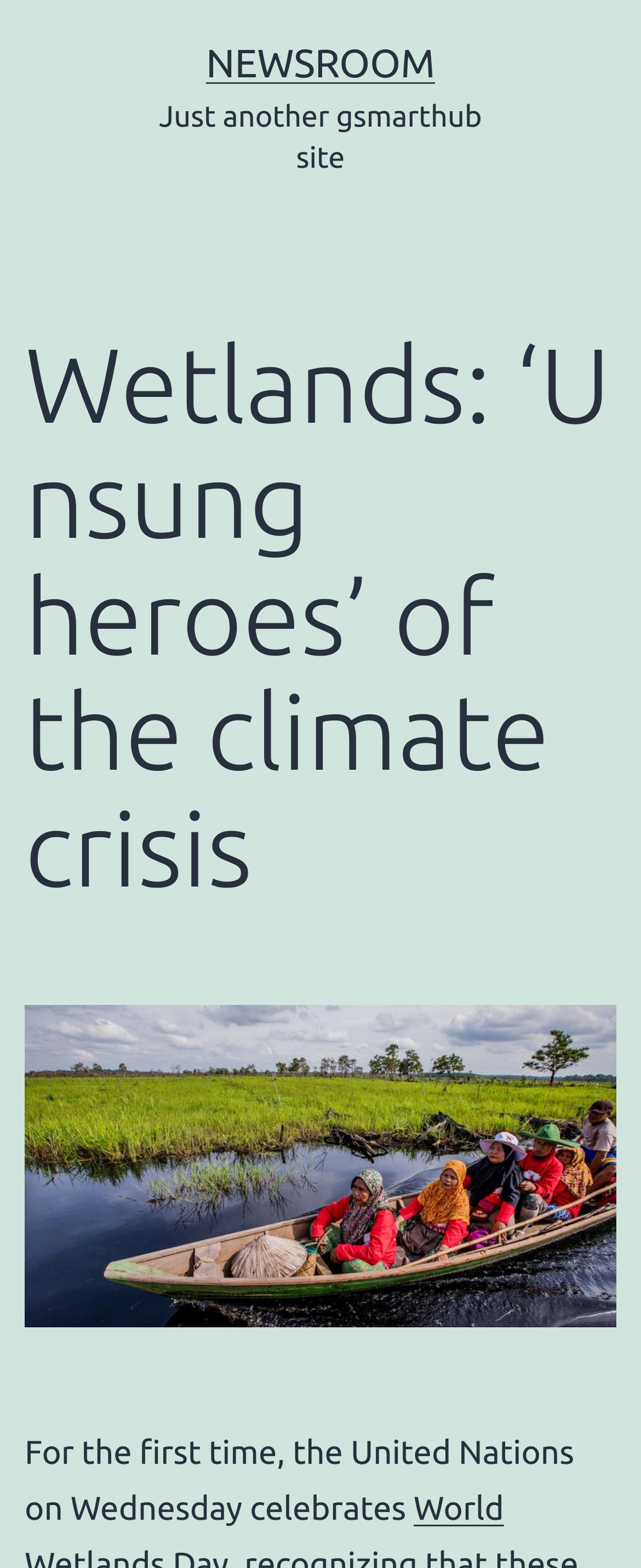Determine the main heading of the webpage and generate its text.

Wetlands: ‘Unsung heroes’ of the climate crisis